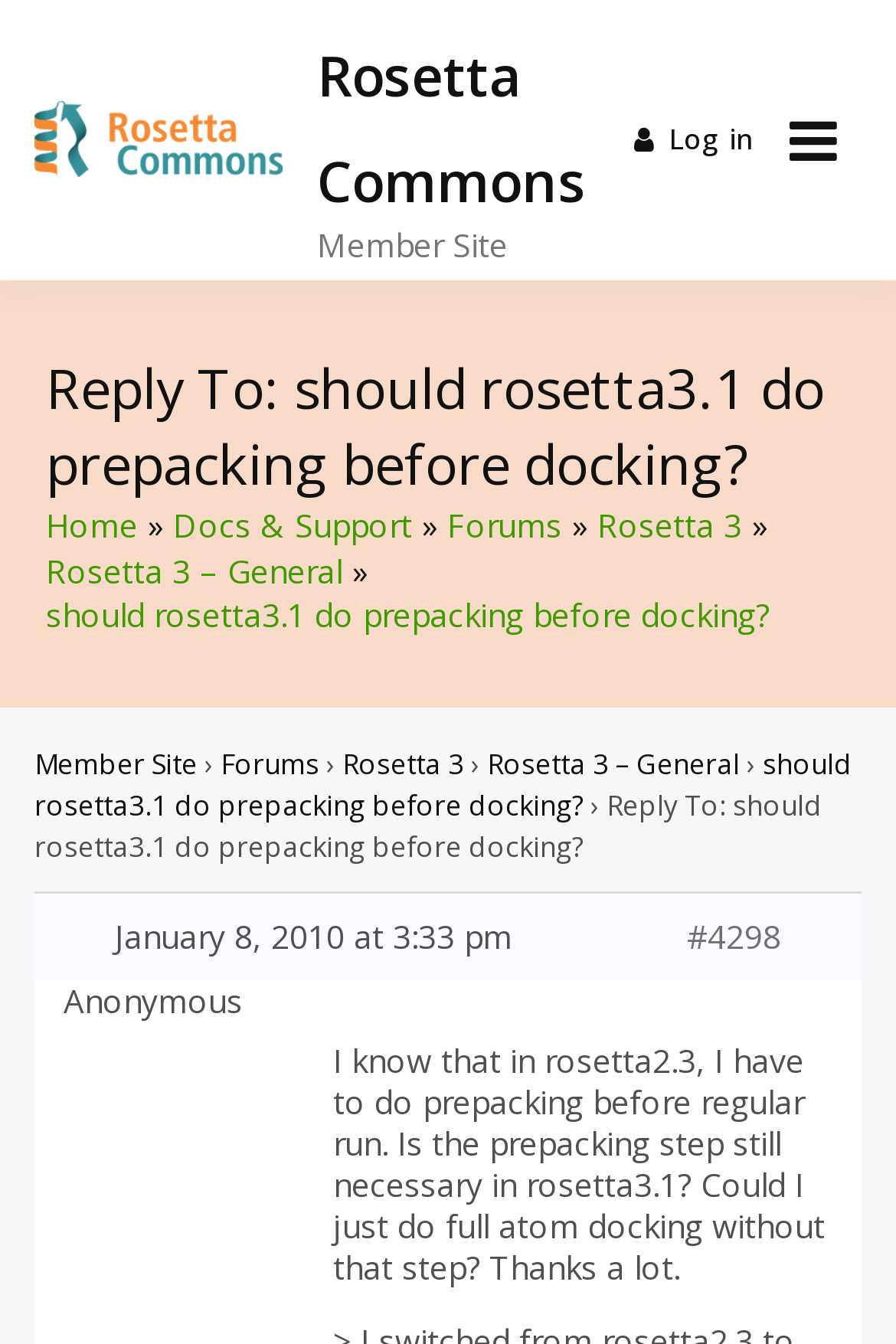Who is the author of the current forum post?
Answer the question in a detailed and comprehensive manner.

I found the author of the current forum post by looking at the text 'Anonymous' below the post content, which indicates that the author of the post is anonymous.